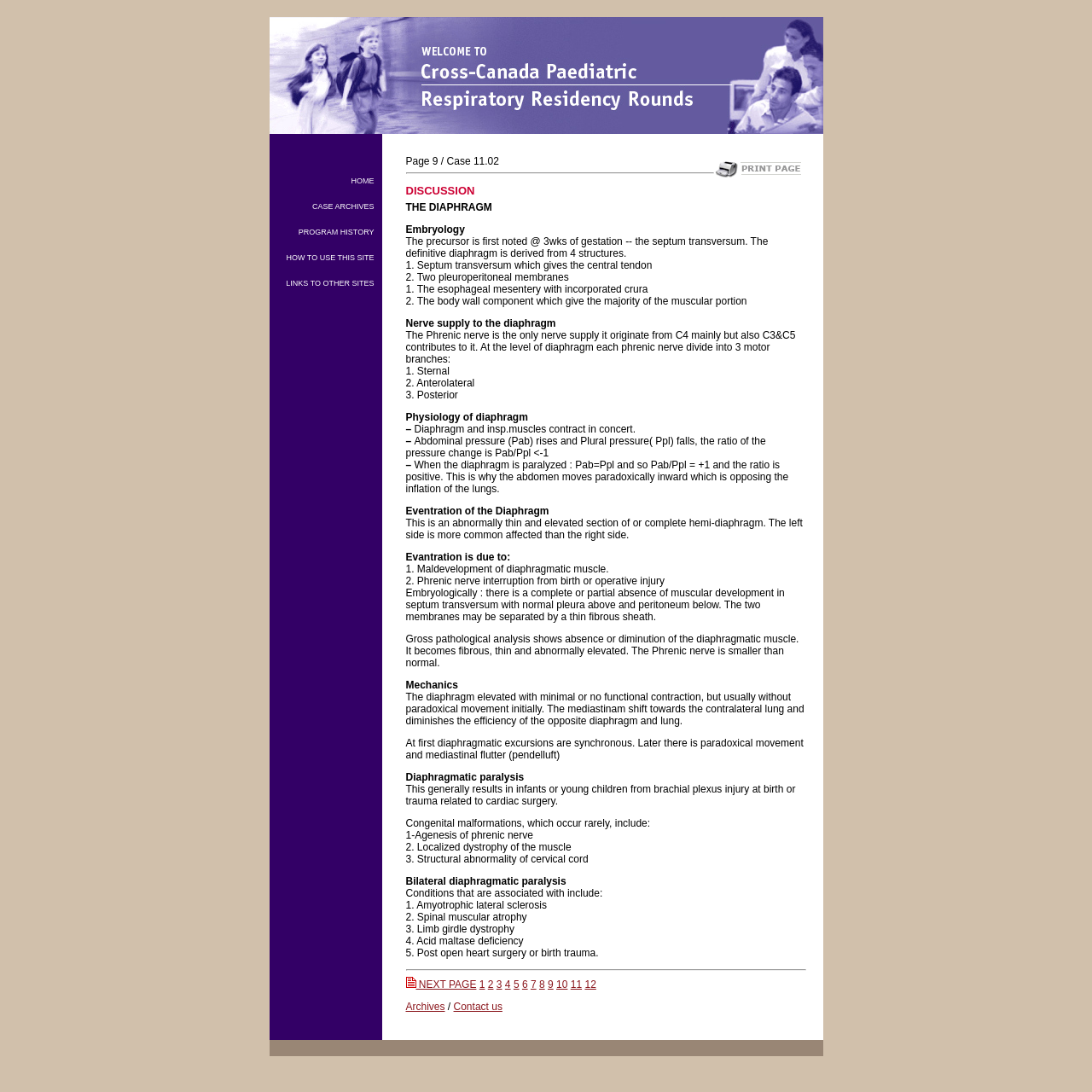What is the purpose of the Phrenic nerve?
Examine the image and provide an in-depth answer to the question.

The Phrenic nerve is responsible for supplying nerves to the diaphragm, as stated in the text 'The Phrenic nerve is the only nerve supply it originate from C4 mainly but also C3&C5 contributes to it.'